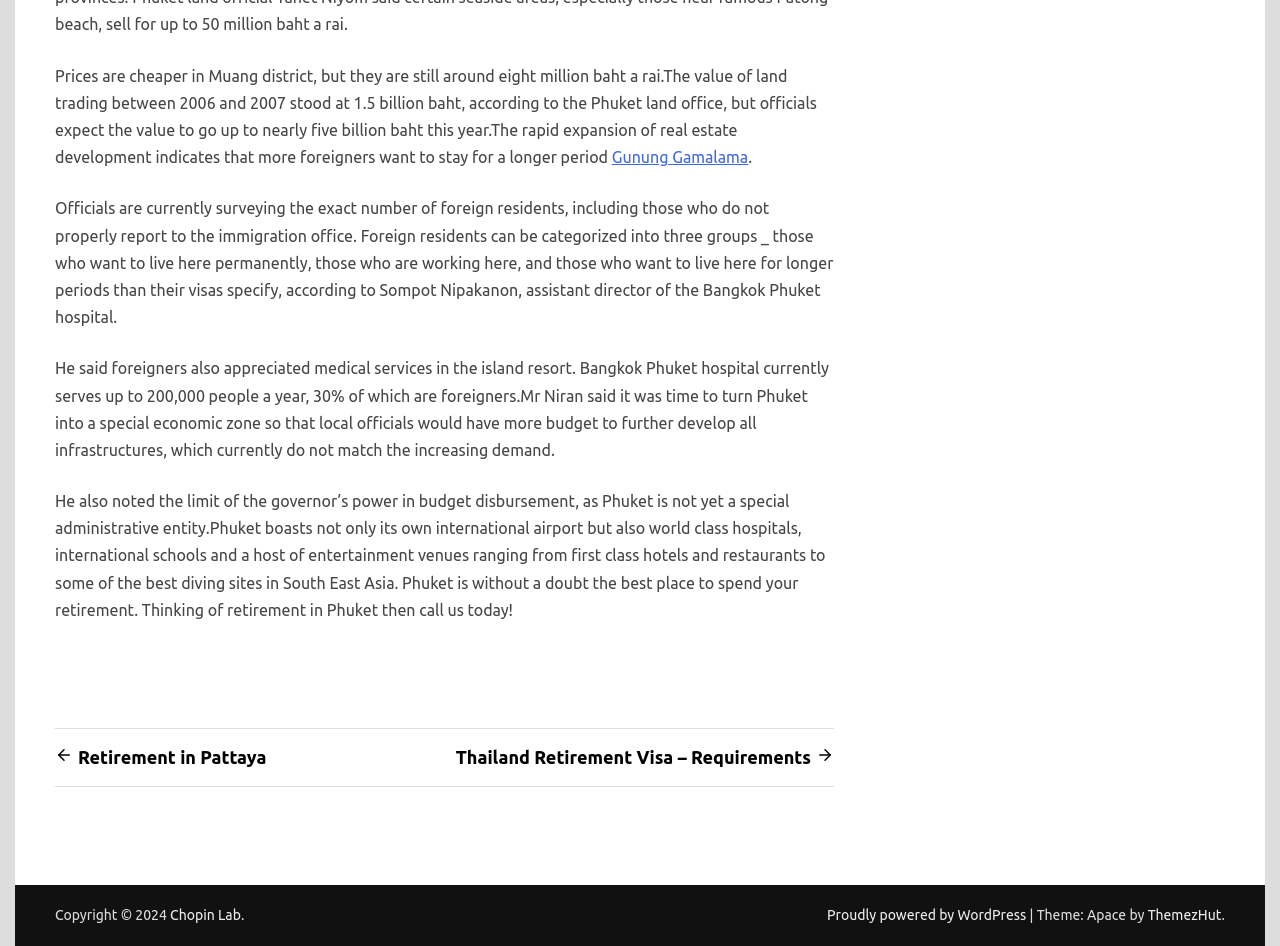Please determine the bounding box coordinates for the UI element described as: "Gunung Gamalama".

[0.478, 0.157, 0.585, 0.176]